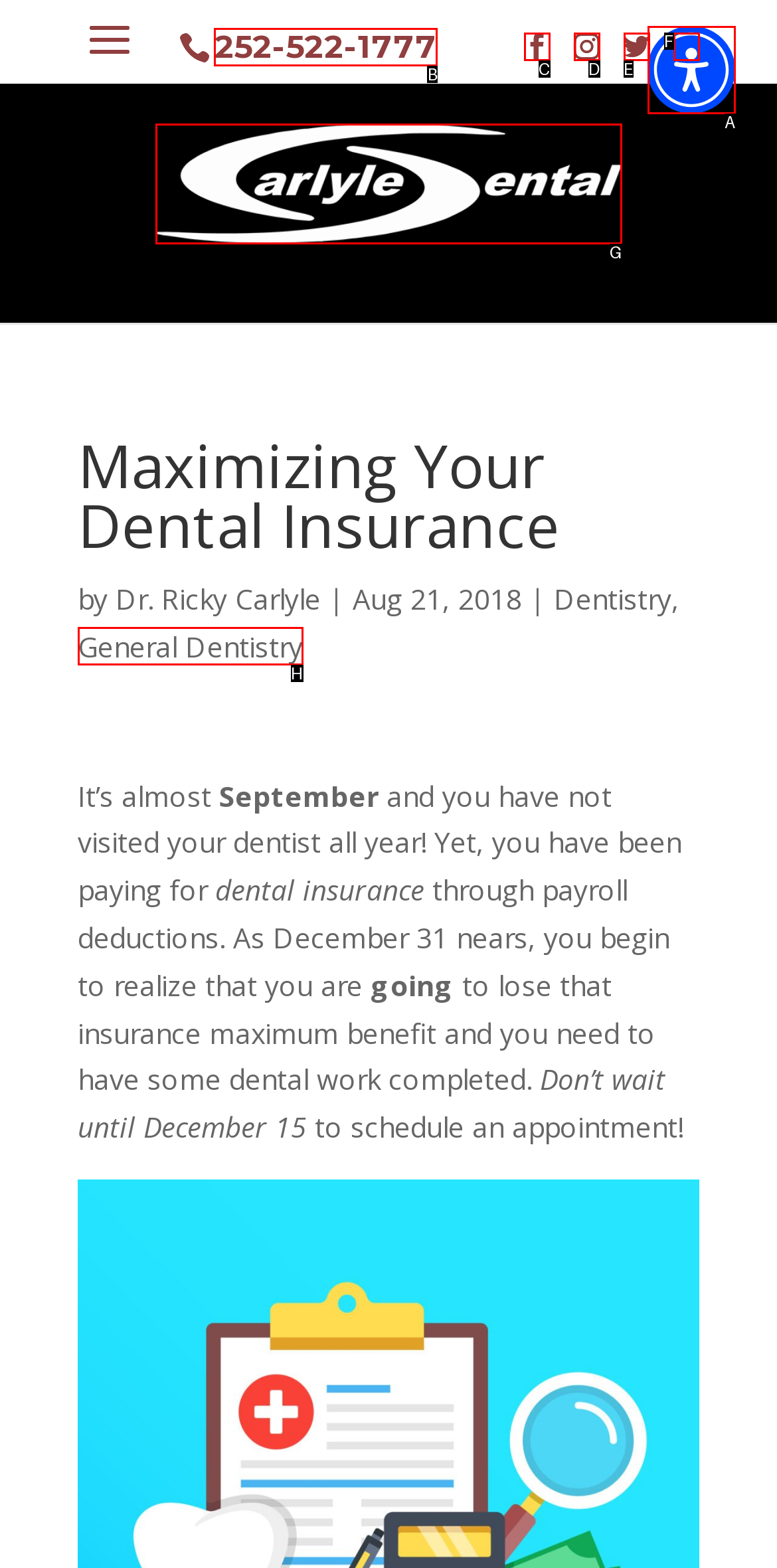Determine the correct UI element to click for this instruction: Explore Best Interior Design Ideas. Respond with the letter of the chosen element.

None